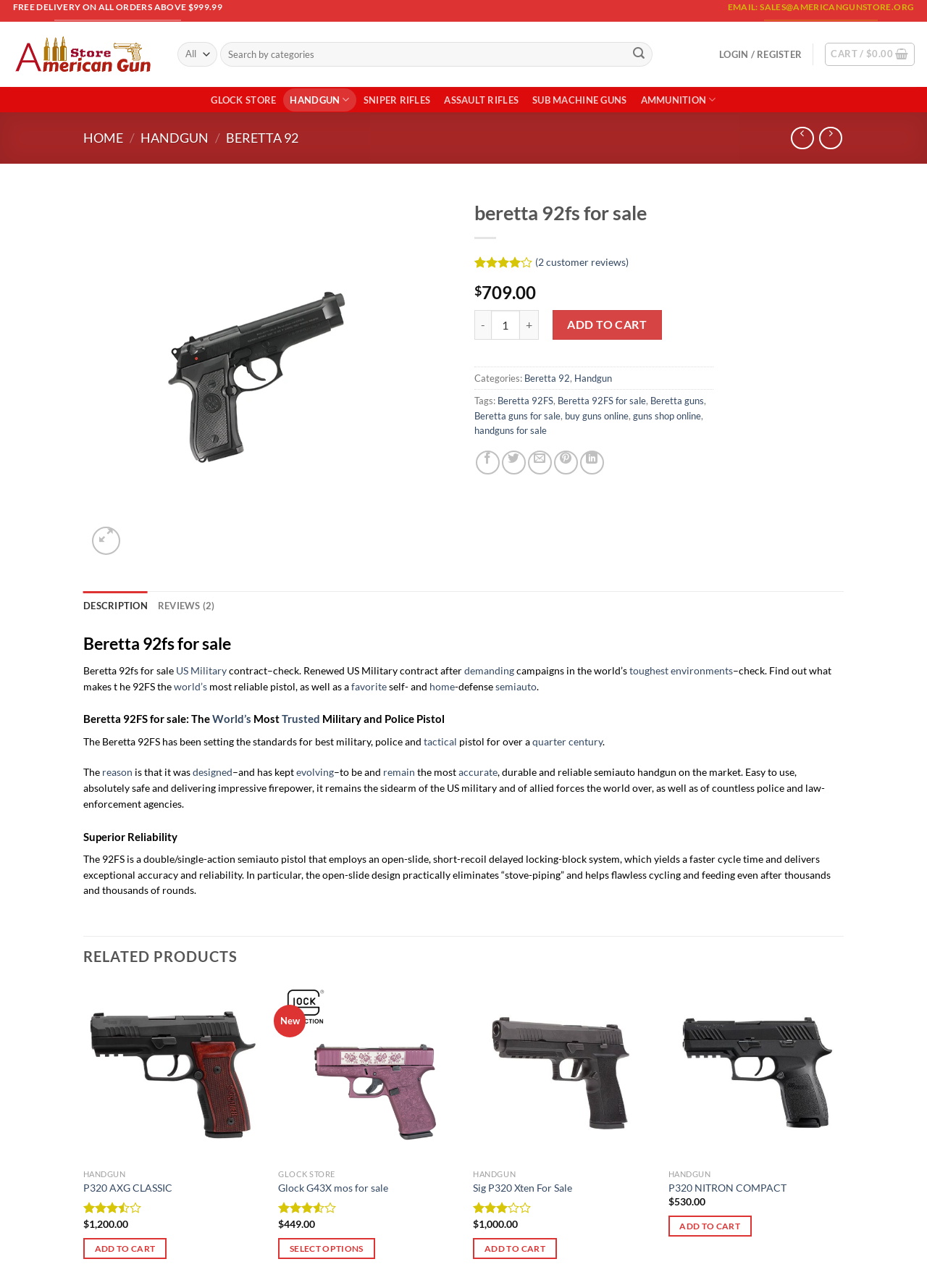What is the price of the gun?
Using the information from the image, provide a comprehensive answer to the question.

The price of the gun can be found in the static text '$' and '709.00' which are located next to each other, indicating the price of the gun.